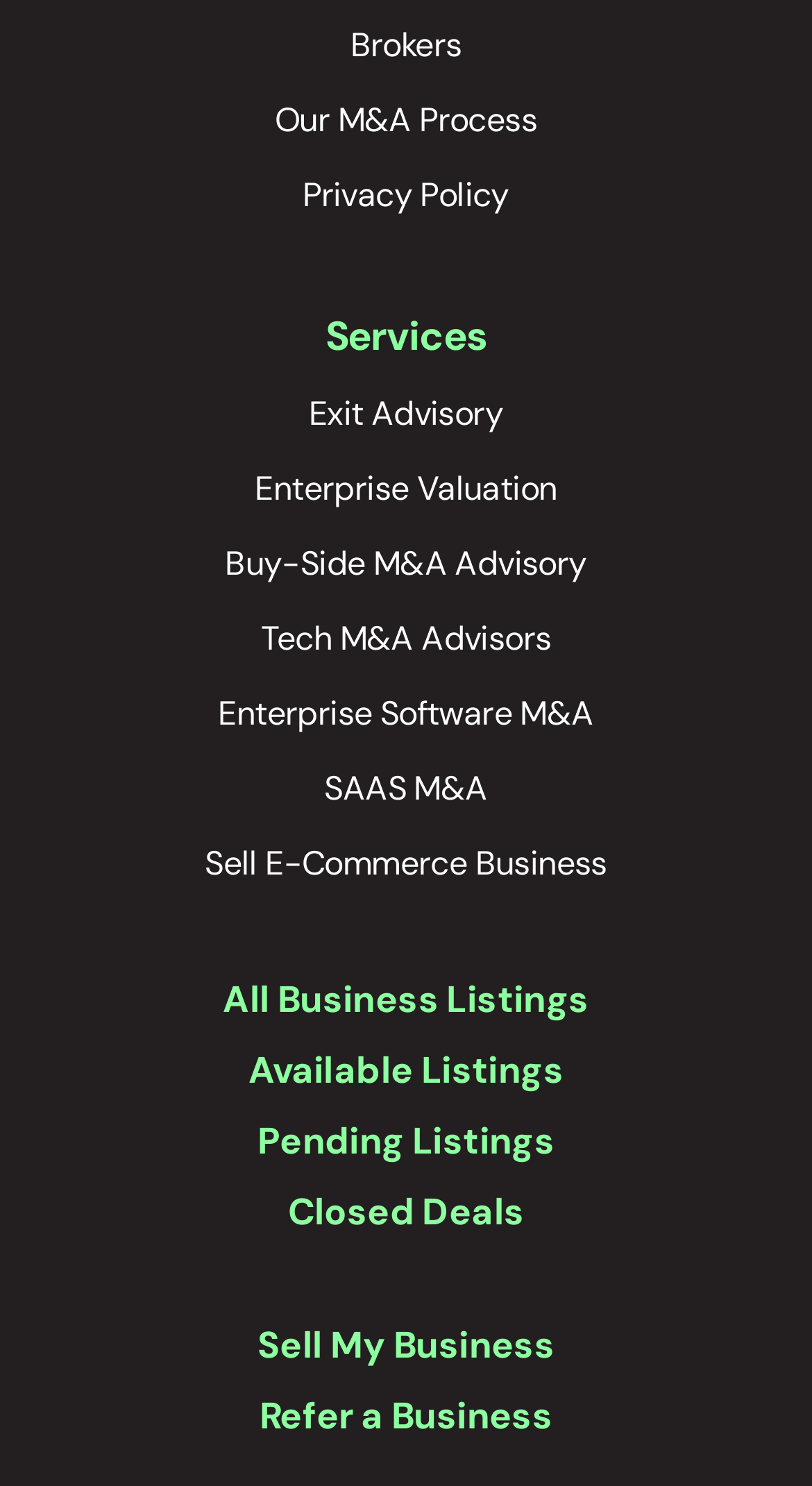Provide a thorough and detailed response to the question by examining the image: 
How many types of business listings are available?

I counted the number of links related to business listings, which are 'All Business Listings', 'Available Listings', and 'Pending Listings'. This indicates that there are three types of business listings available.